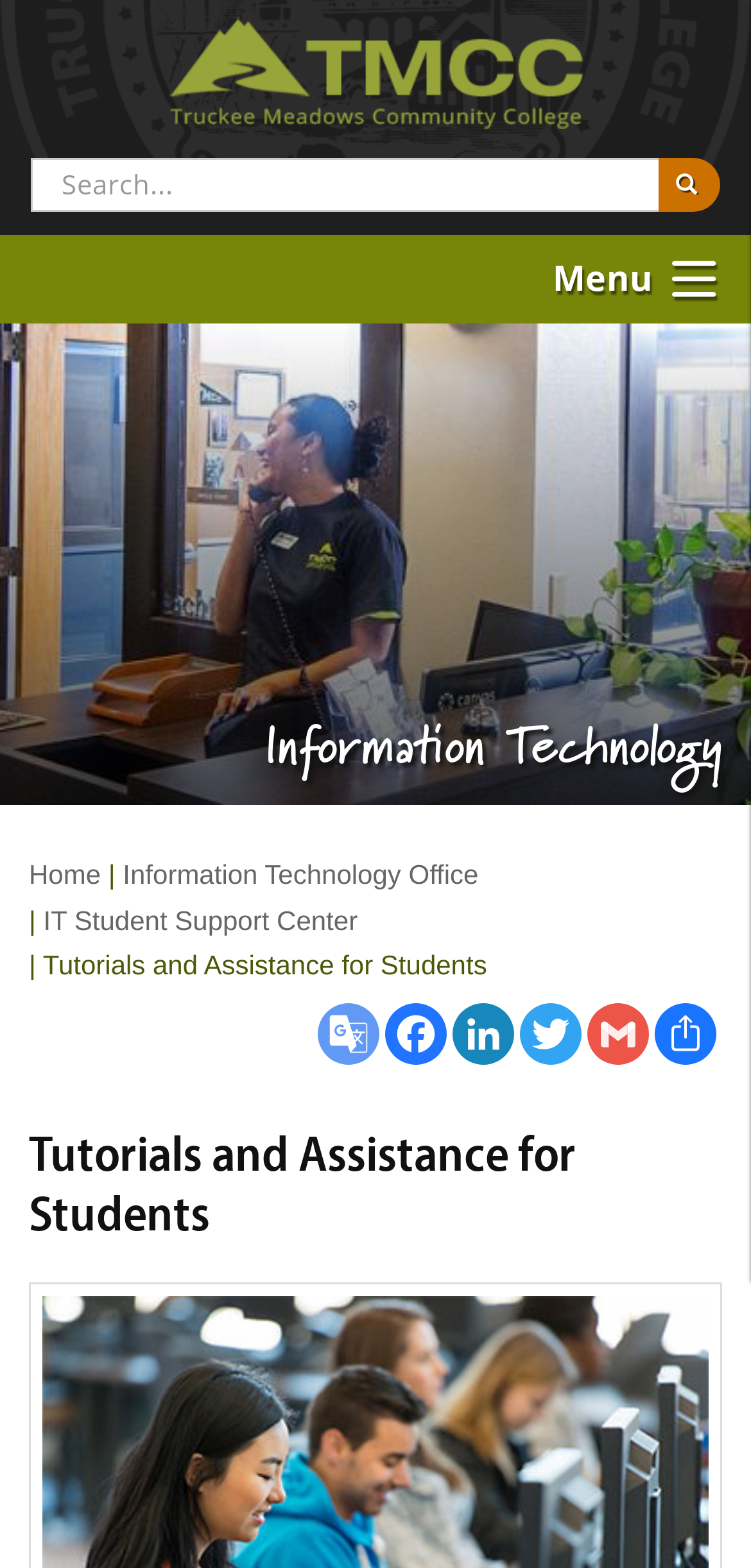Determine the bounding box coordinates of the clickable element to achieve the following action: 'search for something'. Provide the coordinates as four float values between 0 and 1, formatted as [left, top, right, bottom].

[0.041, 0.1, 0.879, 0.135]